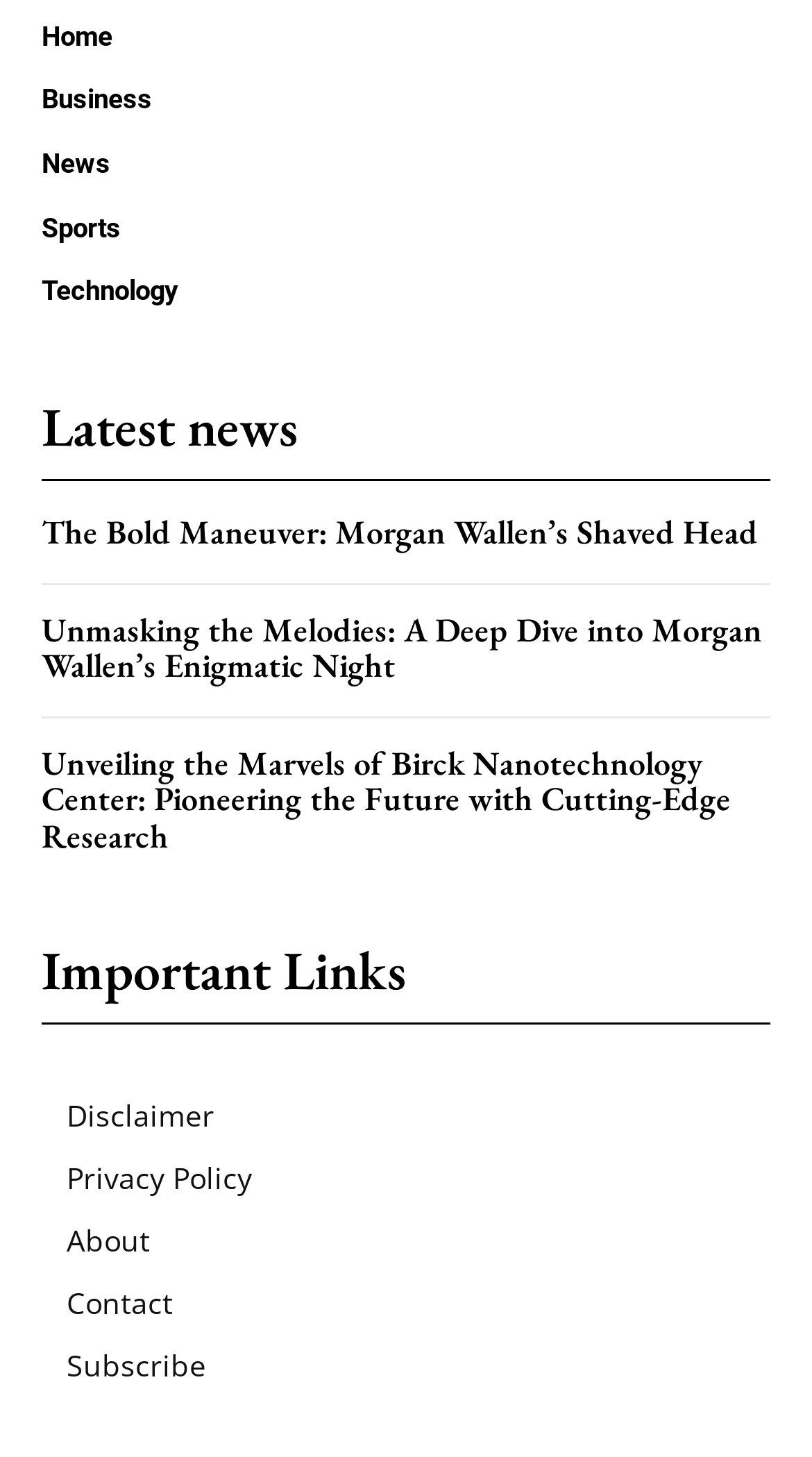Provide the bounding box coordinates for the area that should be clicked to complete the instruction: "read about Morgan Wallen’s Shaved Head".

[0.051, 0.35, 0.933, 0.38]